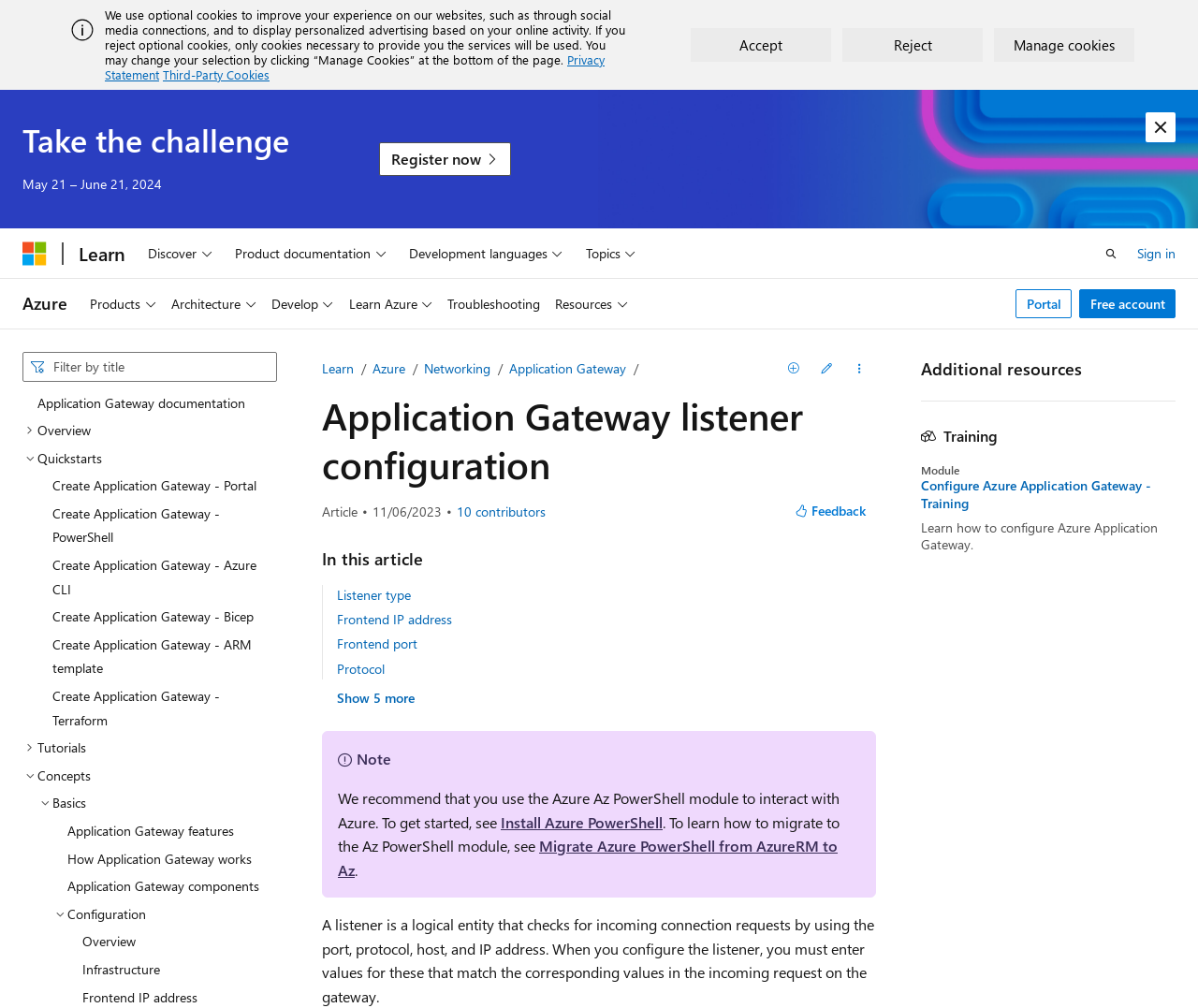Using the format (top-left x, top-left y, bottom-right x, bottom-right y), and given the element description, identify the bounding box coordinates within the screenshot: Privacy Statement

[0.088, 0.051, 0.505, 0.082]